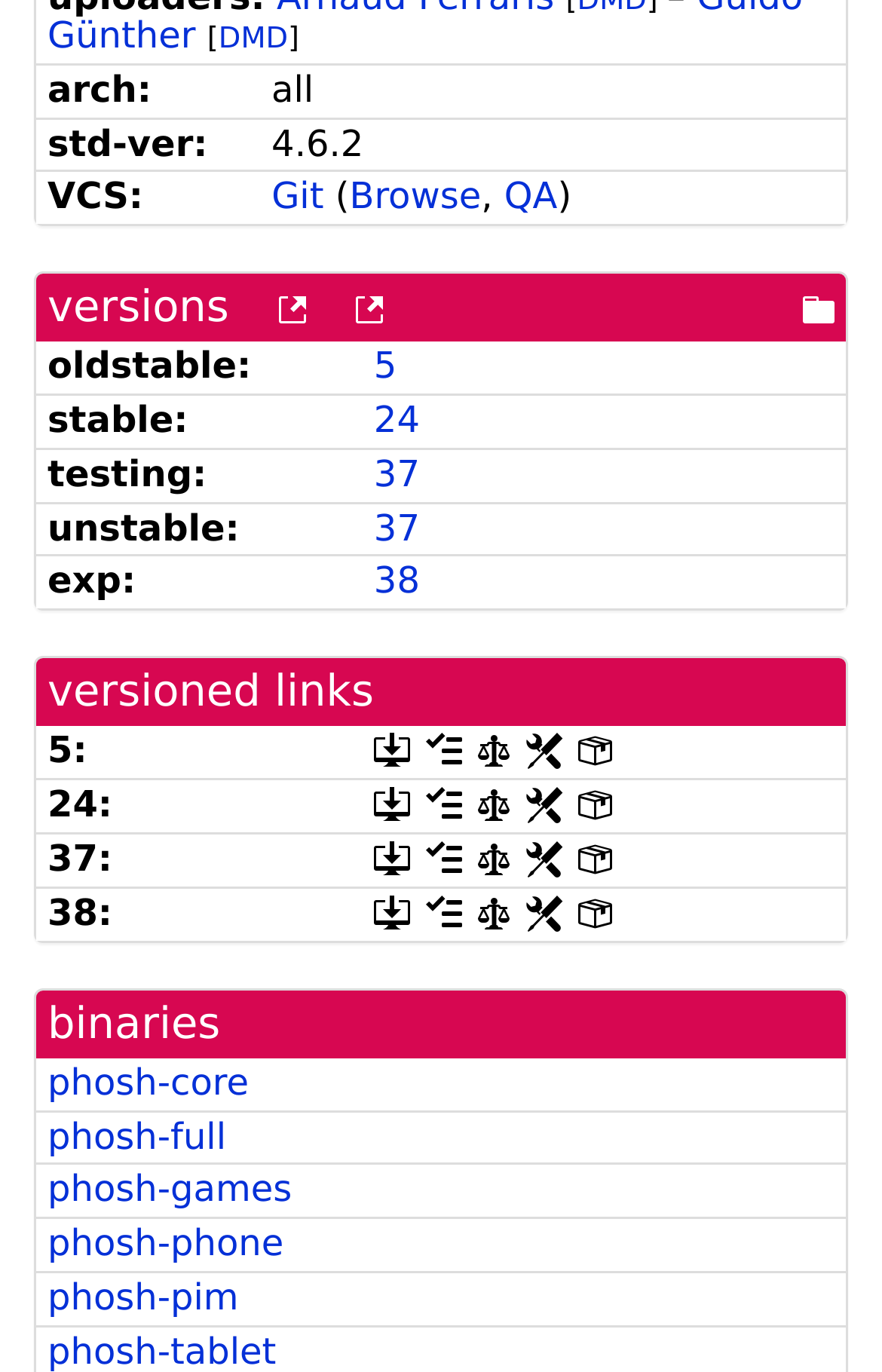Please find the bounding box coordinates (top-left x, top-left y, bottom-right x, bottom-right y) in the screenshot for the UI element described as follows: phosh-pim

[0.054, 0.93, 0.271, 0.961]